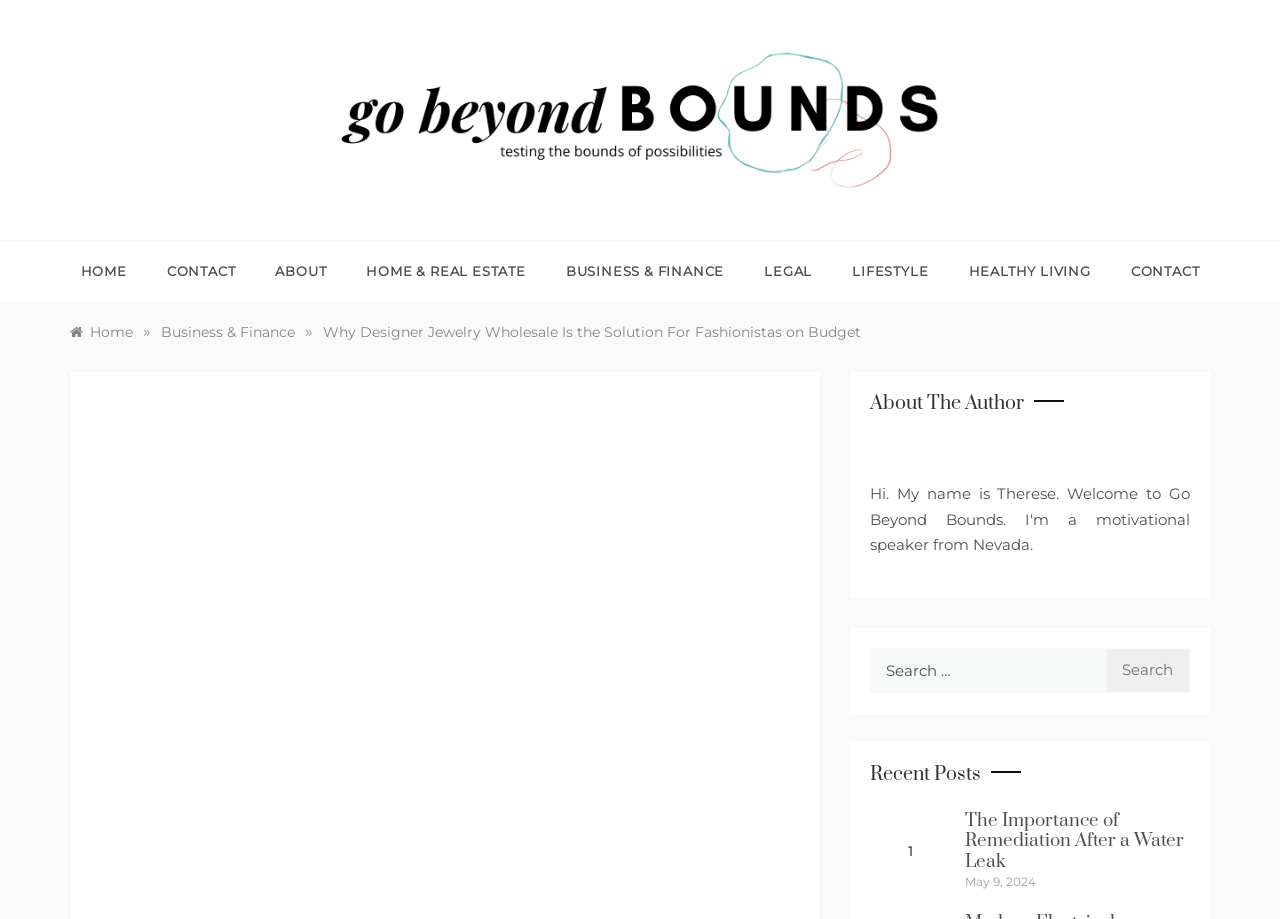Find the bounding box coordinates of the clickable area required to complete the following action: "Click on the 'HOME' link".

[0.063, 0.262, 0.115, 0.328]